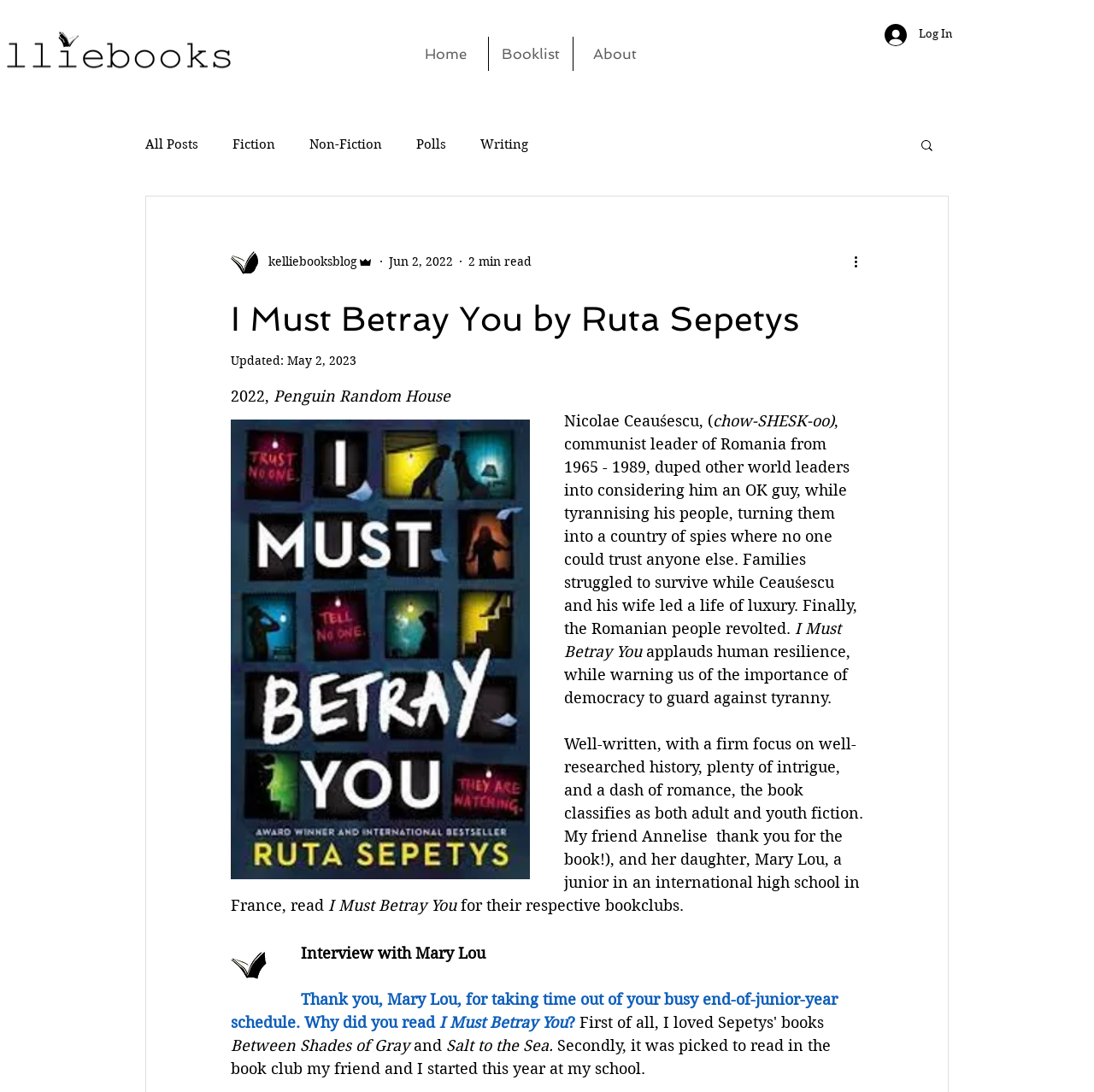Who is the communist leader of Romania mentioned in the text?
Answer the question using a single word or phrase, according to the image.

Nicolae Ceaușescu